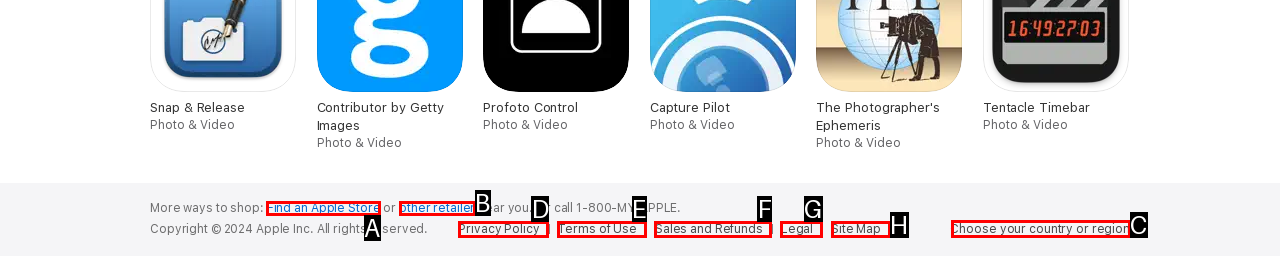Identify the correct HTML element to click to accomplish this task: Choose your country or region
Respond with the letter corresponding to the correct choice.

C